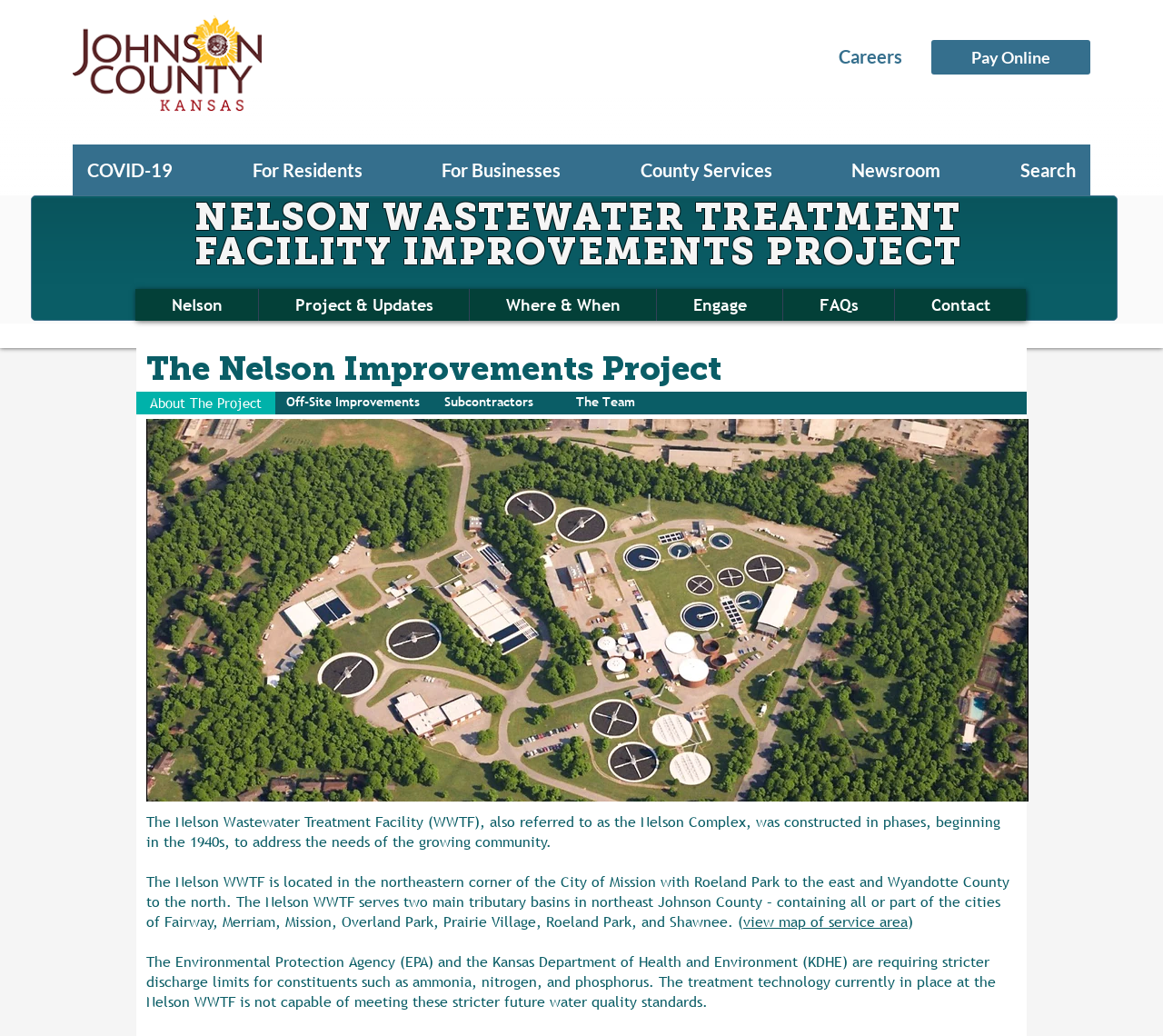Give a one-word or one-phrase response to the question:
What is the purpose of the Nelson Improvements Project?

To meet stricter discharge limits